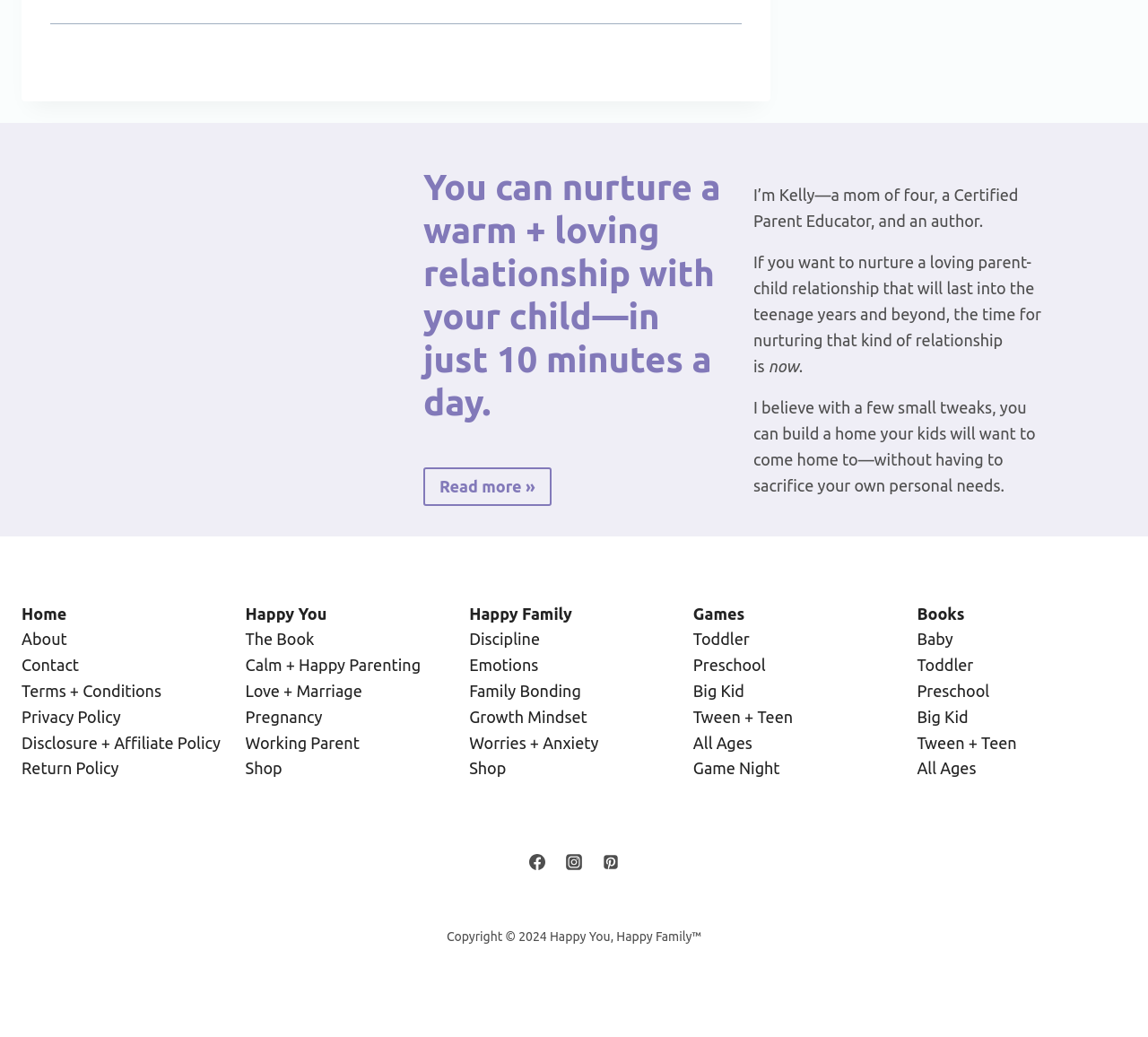Indicate the bounding box coordinates of the element that must be clicked to execute the instruction: "Visit the 'About' page". The coordinates should be given as four float numbers between 0 and 1, i.e., [left, top, right, bottom].

[0.019, 0.608, 0.058, 0.625]